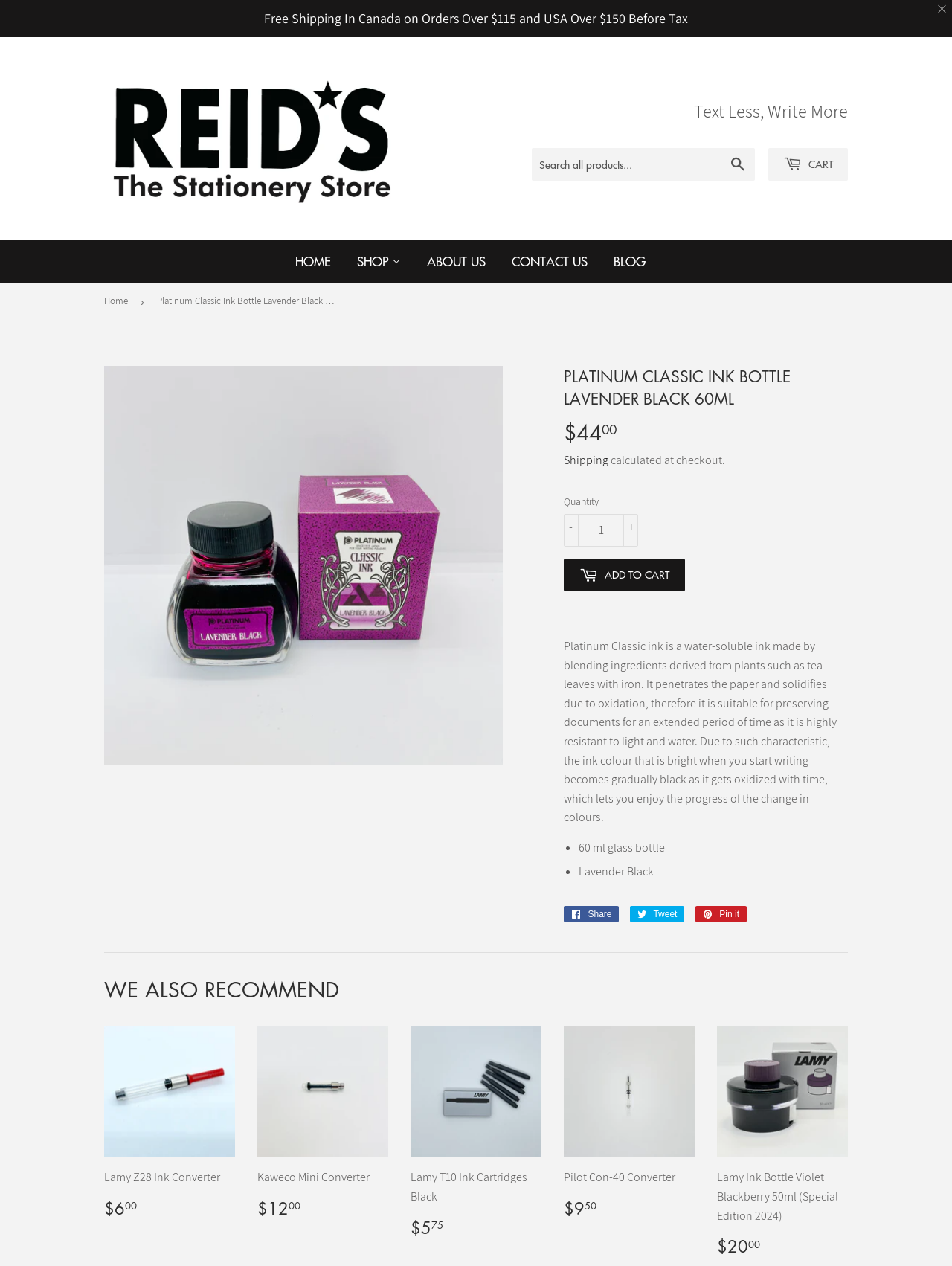Please extract the title of the webpage.

PLATINUM CLASSIC INK BOTTLE LAVENDER BLACK 60ML